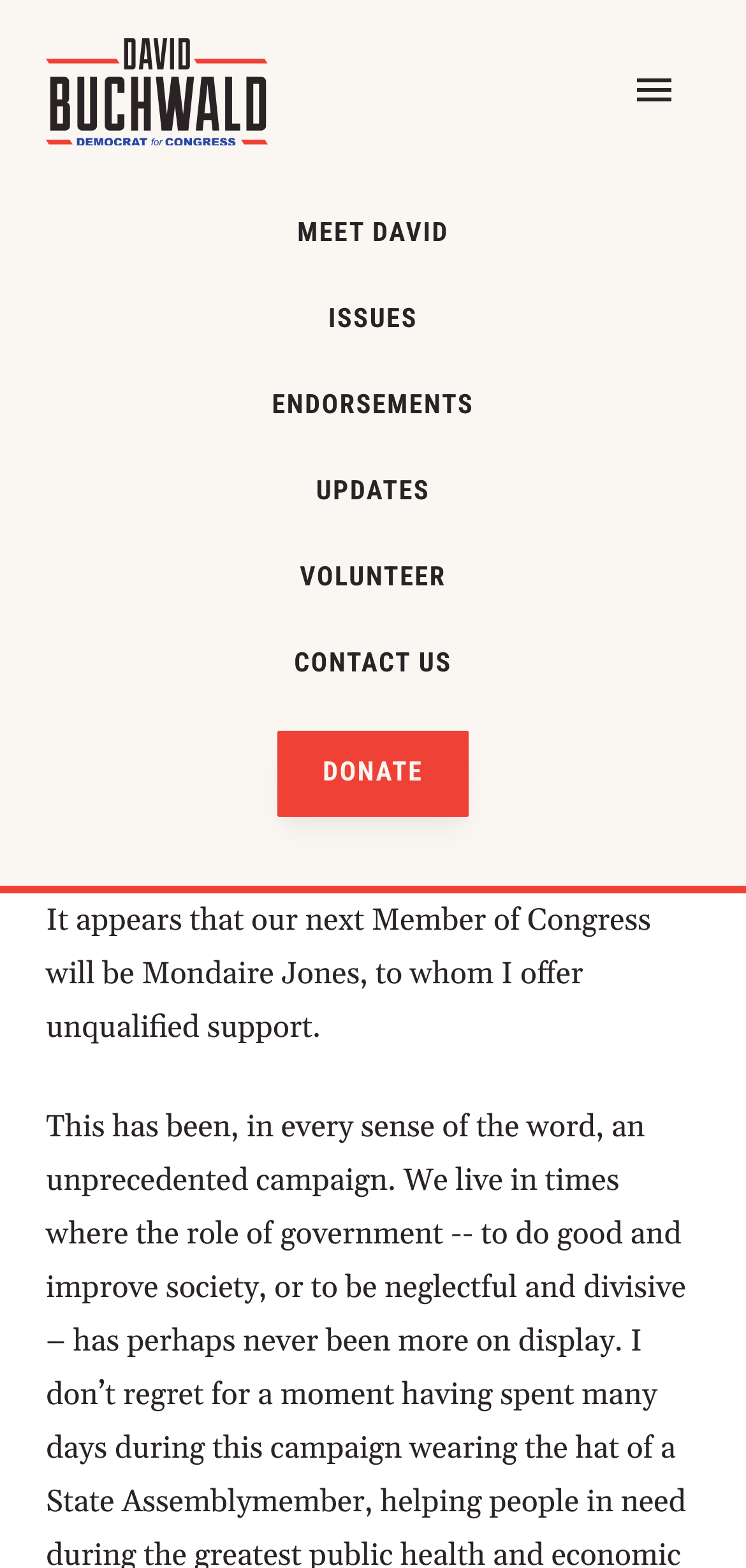Please identify the bounding box coordinates of the element I should click to complete this instruction: 'Contact the team through CONTACT US'. The coordinates should be given as four float numbers between 0 and 1, like this: [left, top, right, bottom].

[0.333, 0.397, 0.667, 0.452]